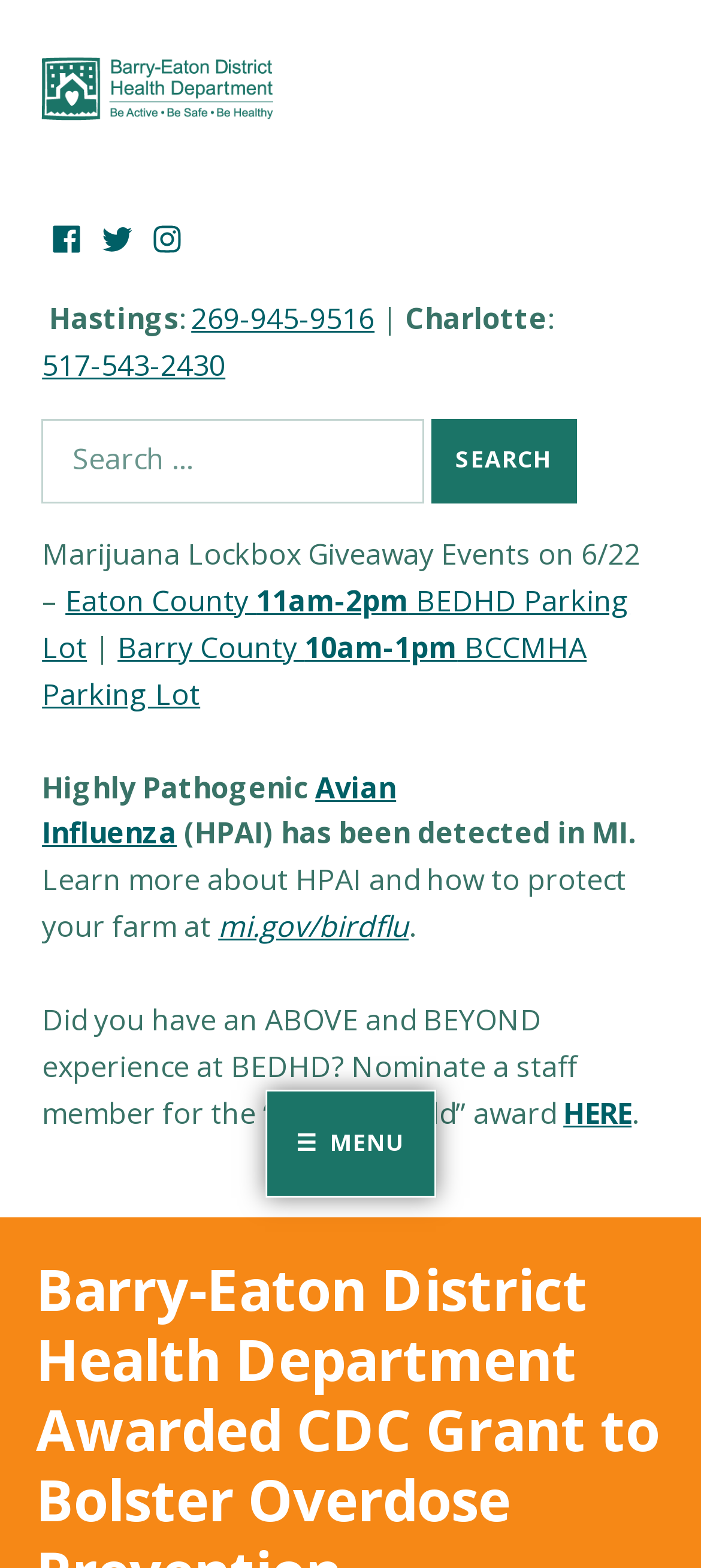Could you determine the bounding box coordinates of the clickable element to complete the instruction: "Learn more about Avian Influenza"? Provide the coordinates as four float numbers between 0 and 1, i.e., [left, top, right, bottom].

[0.06, 0.489, 0.565, 0.544]